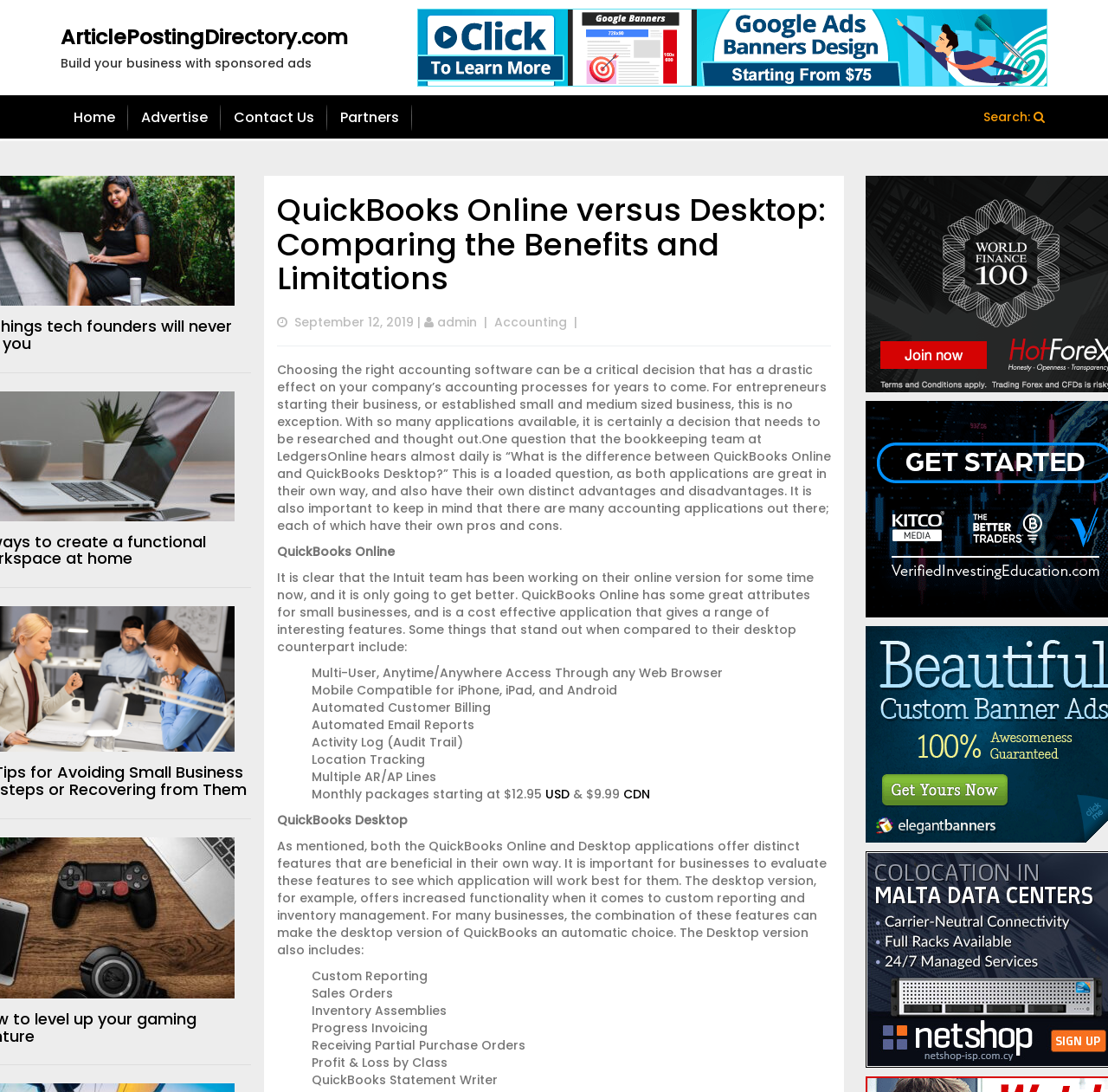Identify the bounding box for the element characterized by the following description: "The Score".

None